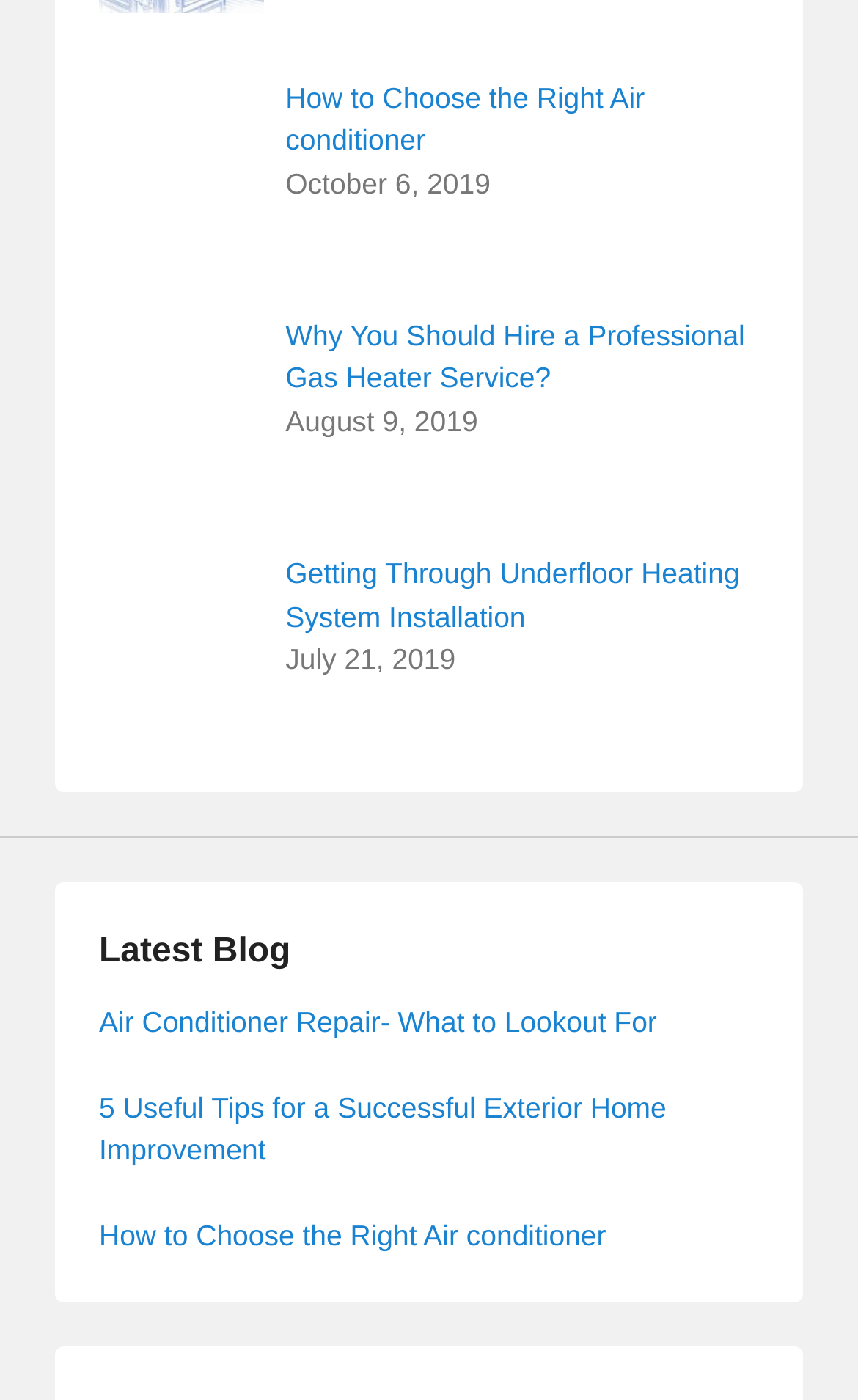Please give a one-word or short phrase response to the following question: 
What is the title of the section below the main links?

Latest Blog